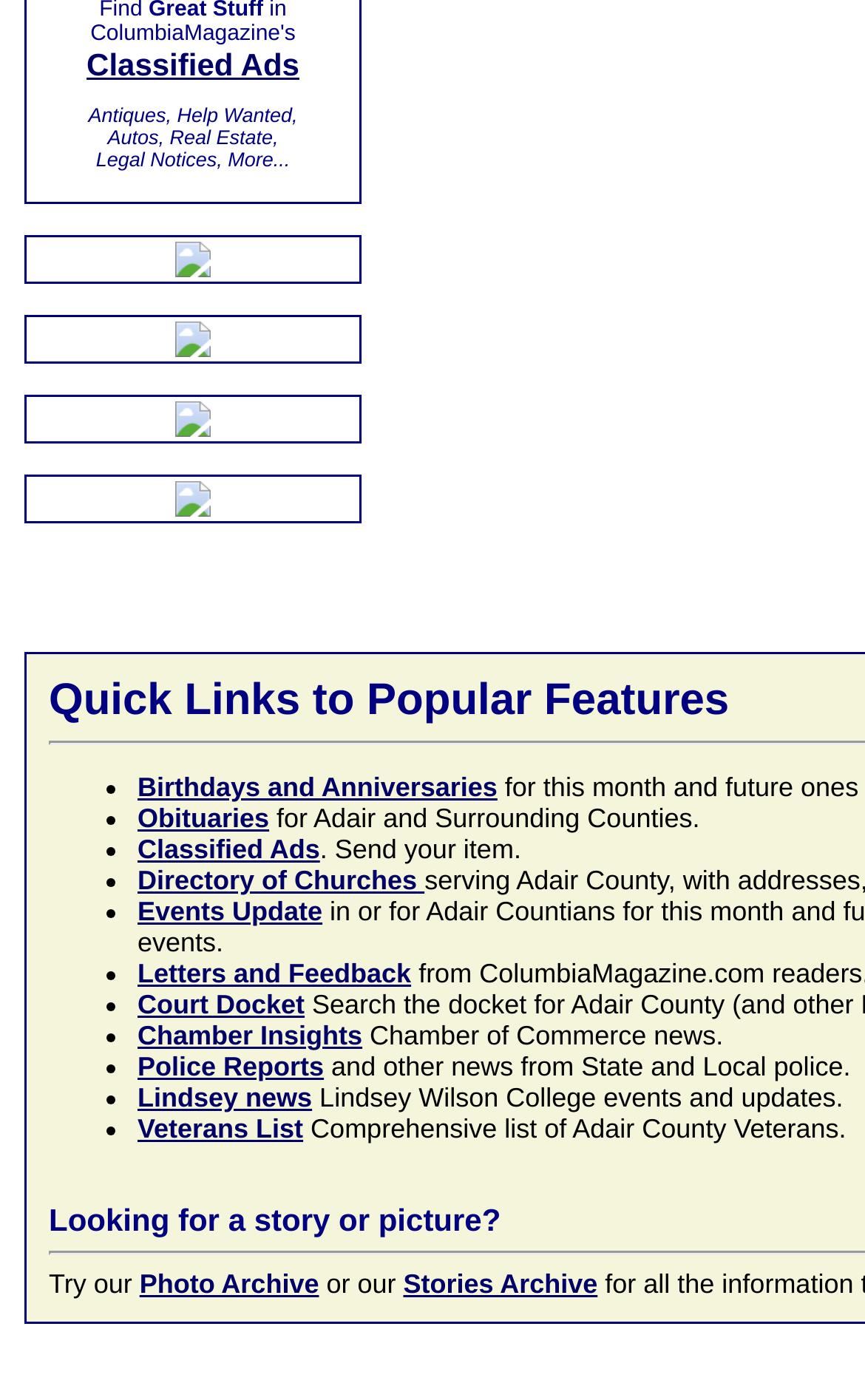What is the purpose of the 'Photo Archive' link?
Using the image, answer in one word or phrase.

To access archived photos